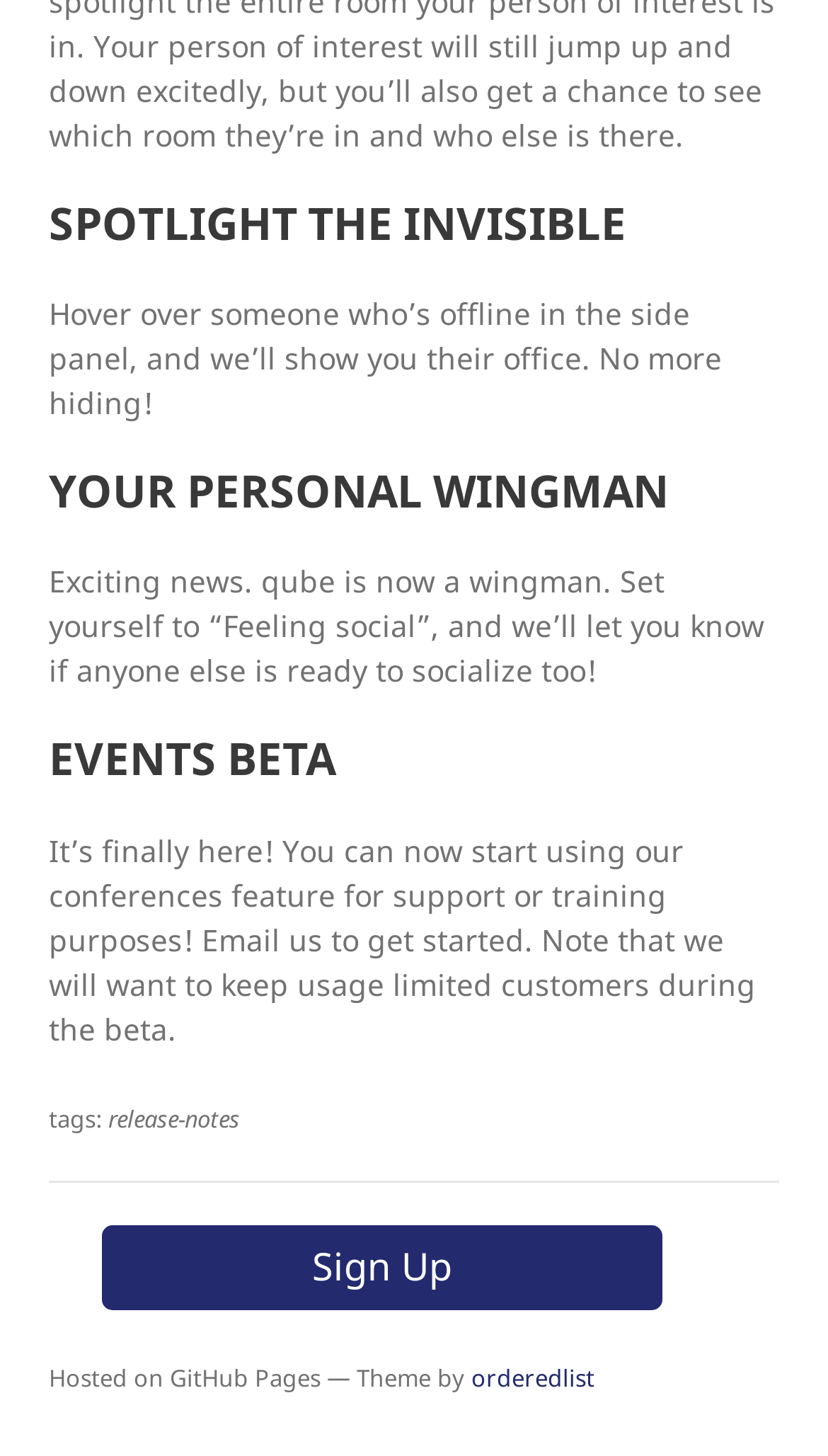Answer the question below using just one word or a short phrase: 
What action can be taken by hovering over someone offline?

show office